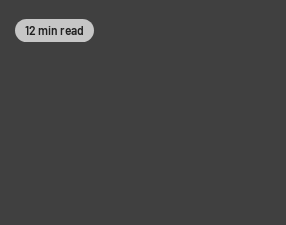Summarize the image with a detailed description that highlights all prominent details.

The image features a visual representation associated with a research article titled "Experimental Design in Education Research Methods: A Comprehensive Overview." This piece, which is likely to engage academic audiences, is indicated to take approximately 12 minutes to read. The article aims to provide detailed insights into the principles of experimental design within the context of educational research, beneficial for both students and professionals in the field. The publication date for this work is September 14, 2023, and it includes contributions by Sidney D. Currin, highlighting ongoing discourse in education reference and research methodology.